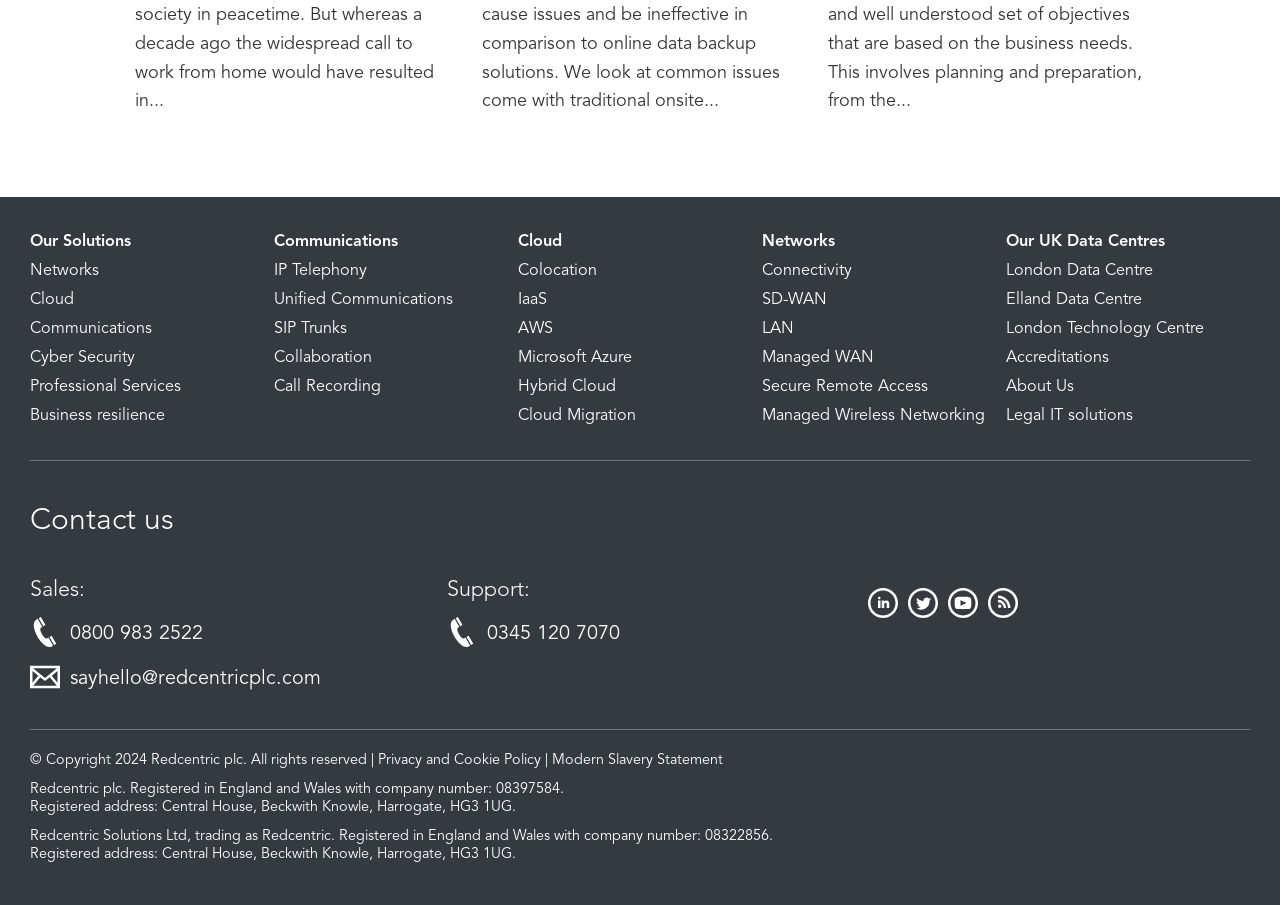Determine the bounding box coordinates for the area you should click to complete the following instruction: "Click on 'Our Solutions'".

[0.023, 0.259, 0.102, 0.276]